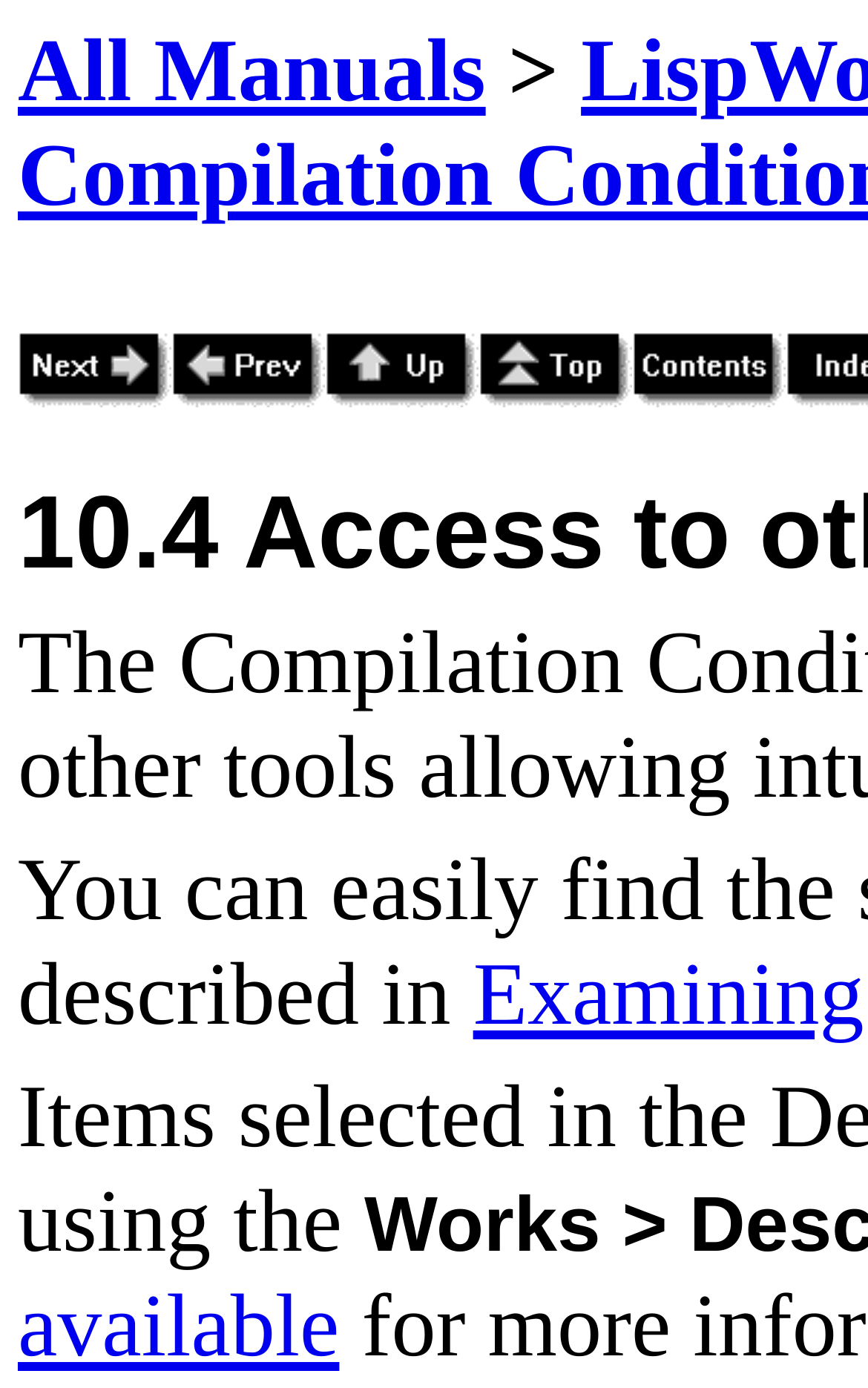What is the purpose of the 'Next' link? Using the information from the screenshot, answer with a single word or phrase.

To navigate to the next page